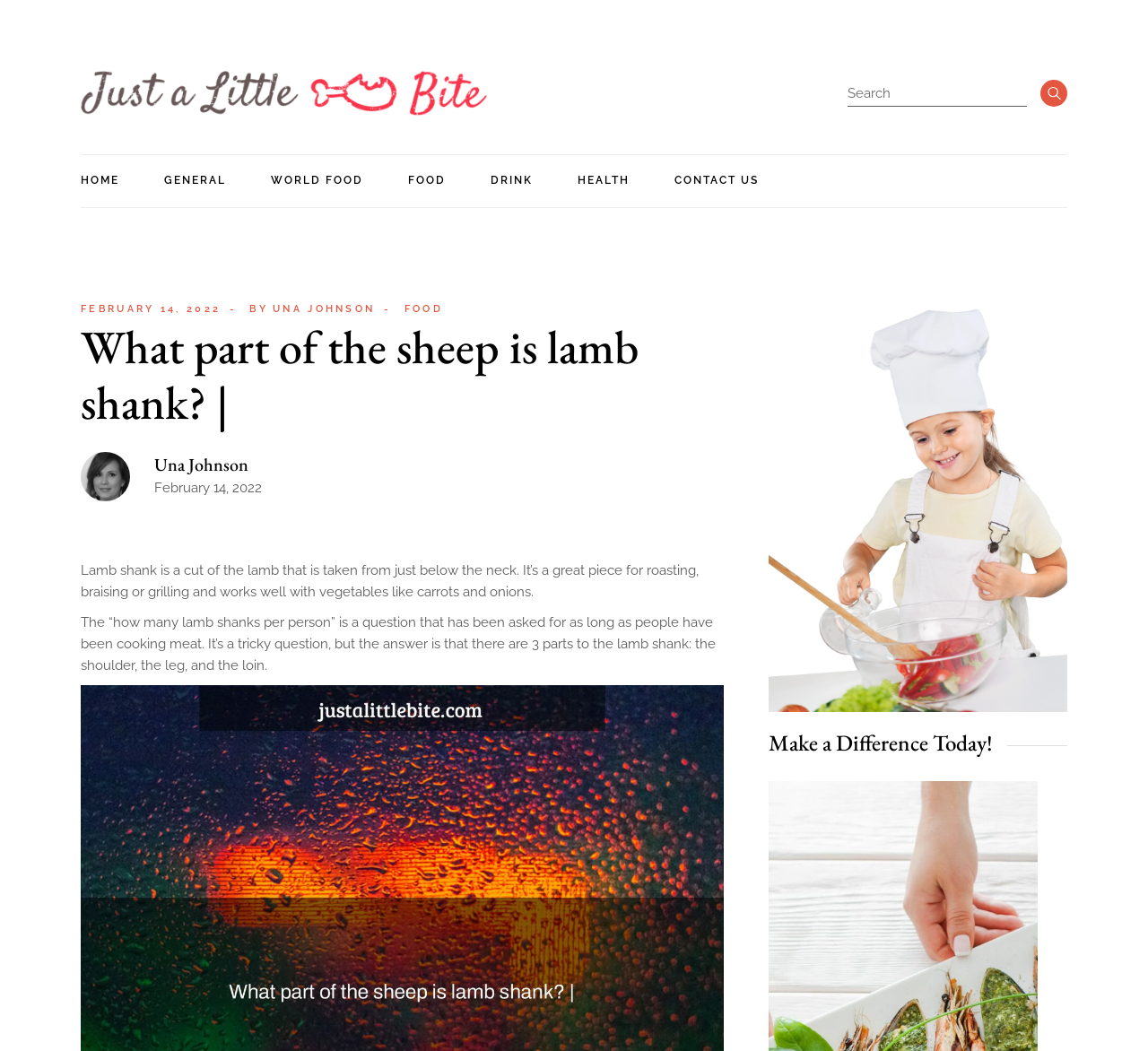Specify the bounding box coordinates (top-left x, top-left y, bottom-right x, bottom-right y) of the UI element in the screenshot that matches this description: Drink

[0.427, 0.147, 0.464, 0.198]